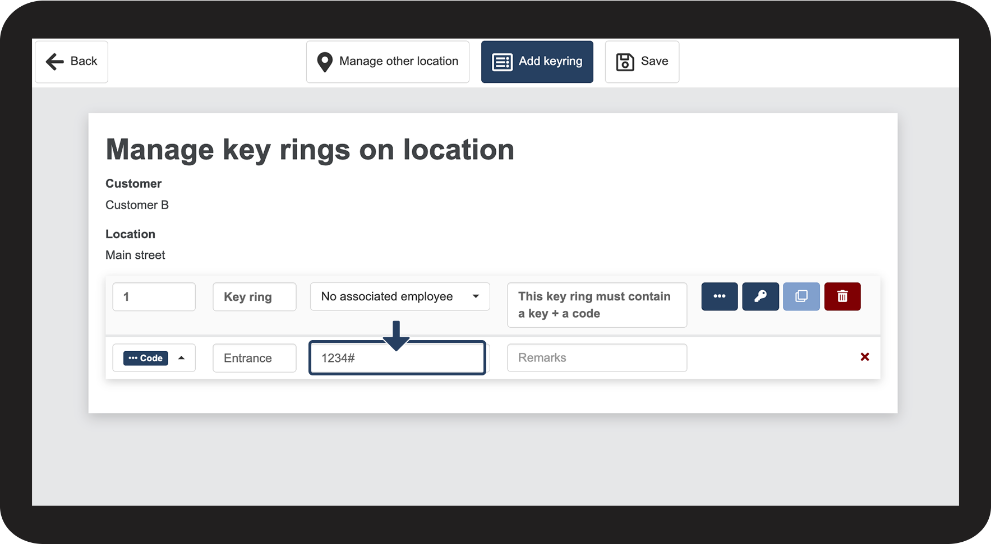Offer a detailed account of the various components present in the image.

The image displayed captures a user interface for managing key rings on a specific location. The top of the interface features a title that reads "Manage key rings on location," indicating the purpose of the screen. Below this title, the interface is organized into sections that detail the customer—listed as "Customer B"—and the location marked as "Main street."

In the main section, there is an input field for selecting the key ring, with a dropdown menu showing "No associated employee." Adjacent to this, a field is labeled "Code," where a numerical code is inputted, specifically "1234#," indicating a unique identifier for that key ring. There is also a visual cue, represented by a downward arrow, suggesting to the user that additional interaction may be required with this field.

Further along, there’s a button labeled "Add keyring" and another for saving changes, emphasizing that this interface is part of an administrative tool for managing inventory related to key rings. The design incorporates various icons for actions, enhancing usability for the user.